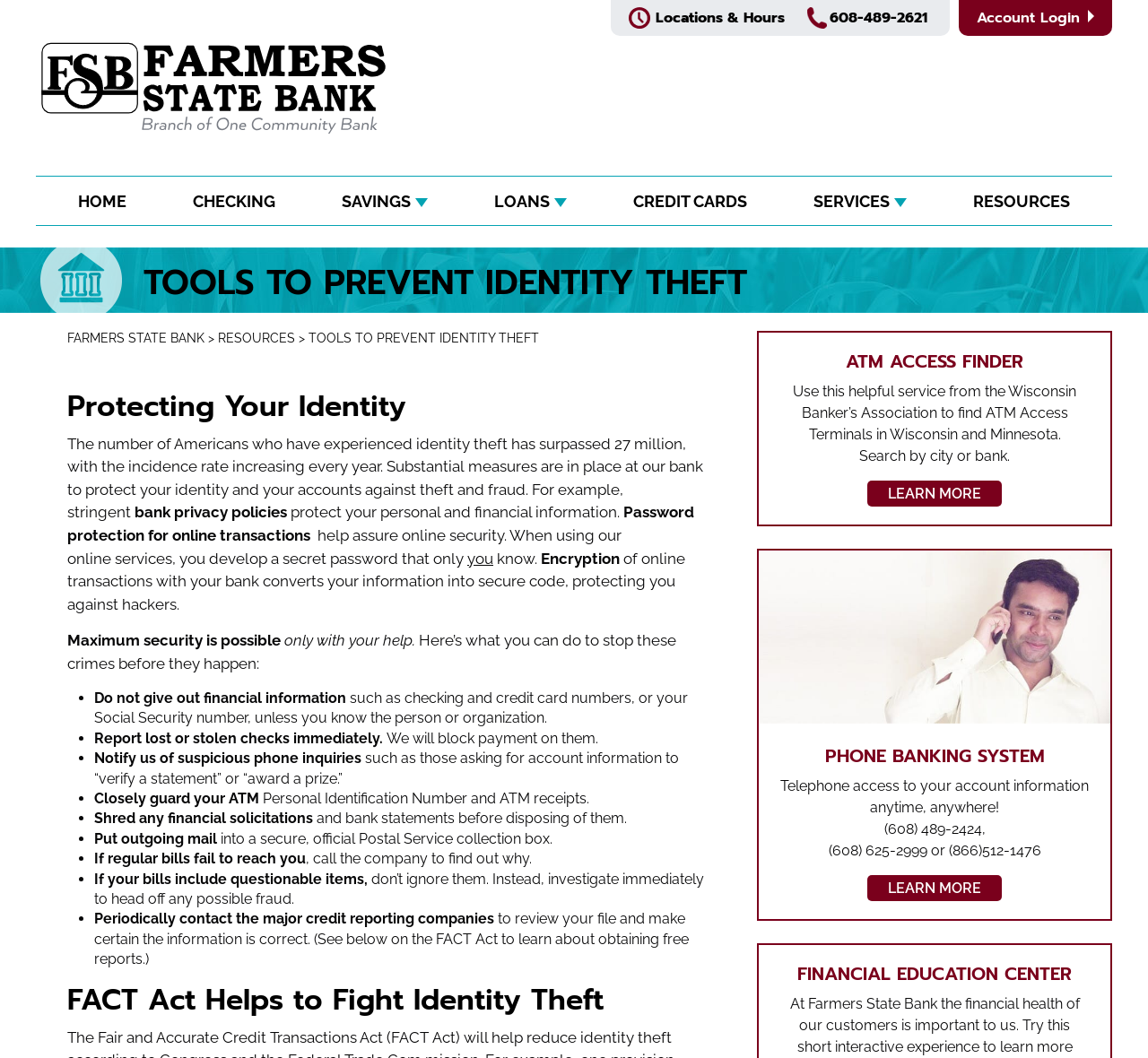What is the phone number for phone banking?
Please provide a single word or phrase answer based on the image.

(608) 489-2424